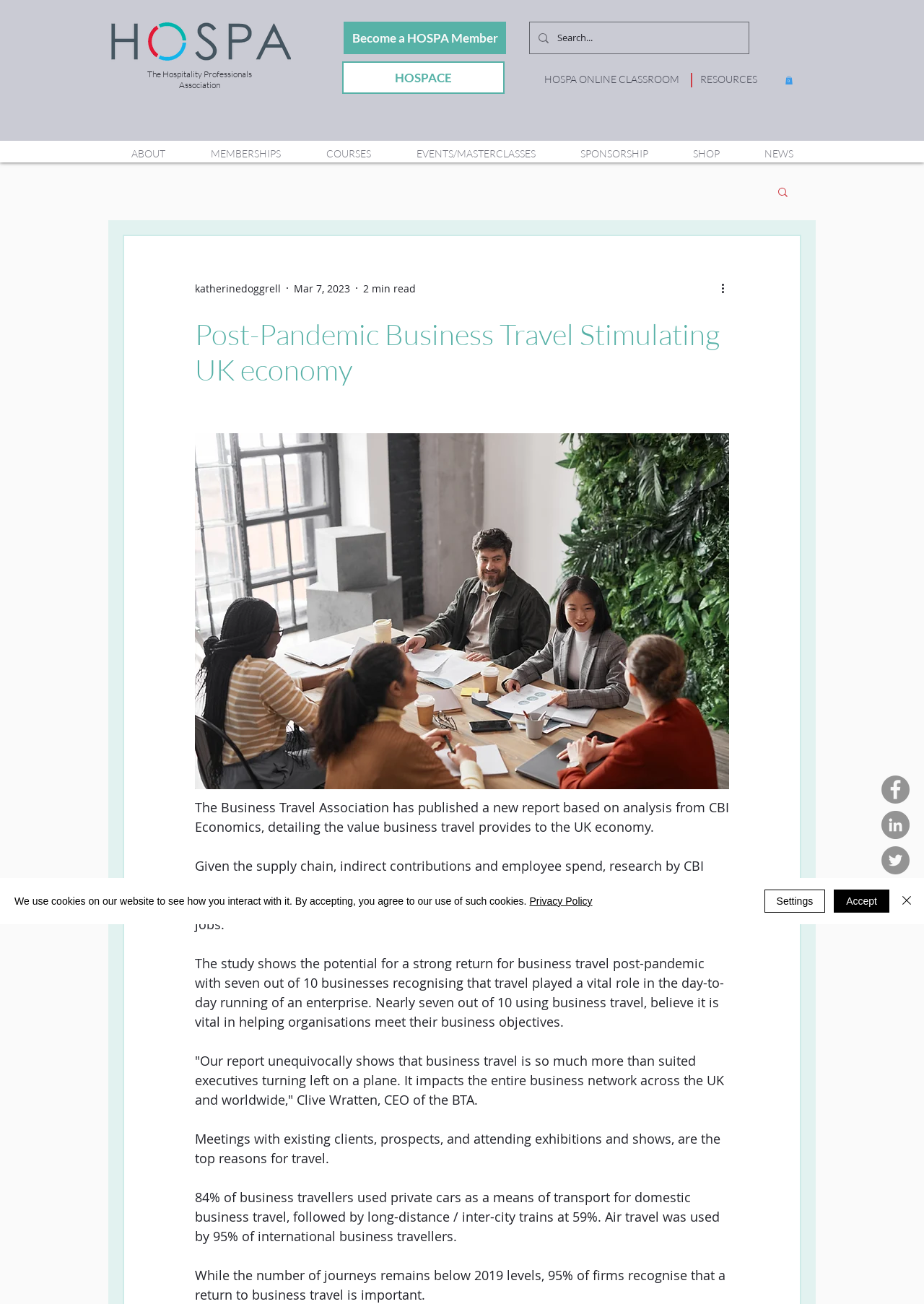Offer a detailed explanation of the webpage layout and contents.

The webpage is about the Hospitality Professionals Association (HOSPA) and features a report on the value of business travel to the UK economy. At the top left corner, there is a Hospa logo, followed by the text "The Hospitality Professionals Association". On the top right corner, there are links to "Become a HOSPA Member" and "HOSPACE". 

Below the logo, there is a search bar with a magnifying glass icon. To the right of the search bar, there are headings for "HOSPA ONLINE CLASSROOM" and "RESOURCES", both of which are links. 

On the top navigation bar, there are links to "ABOUT", "MEMBERSHIPS", "COURSES", "EVENTS/MASTERCLASSES", "SPONSORSHIP", "SHOP", and "NEWS". 

The main content of the page is an article titled "Post-Pandemic Business Travel Stimulating UK economy". The article discusses the value of business travel to the UK economy, citing a report by the Business Travel Association. The report highlights the importance of business travel, which accounts for £27.5bn in GVA and over 283,500 FTE jobs. The article also quotes the CEO of the BTA, Clive Wratten, and provides statistics on the modes of transport used by business travelers.

To the right of the article, there is a social bar with links to HOSPA's Facebook, LinkedIn, Twitter, and YouTube channel. At the bottom of the page, there is a cookie policy alert with links to the privacy policy and buttons to accept, settings, or close the alert.